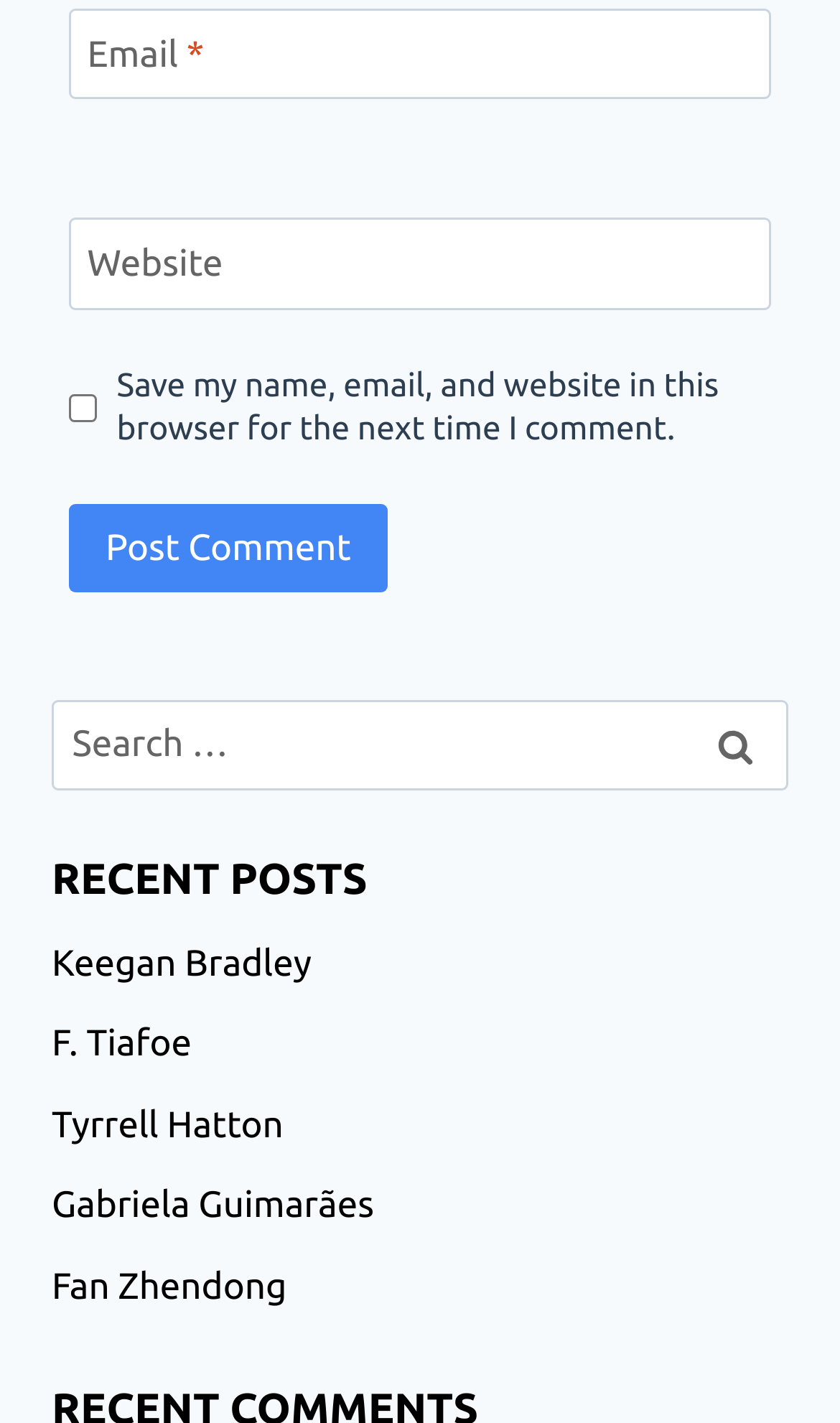Show the bounding box coordinates of the region that should be clicked to follow the instruction: "Enter email address."

[0.082, 0.006, 0.918, 0.07]